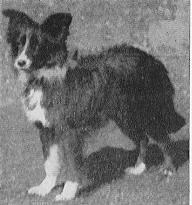Use a single word or phrase to answer the question: What breed was incorporated into the Shetland Sheepdog's lineage?

Collies